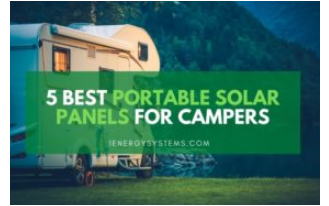Please respond in a single word or phrase: 
What is the URL of the website?

ienergysystems.com